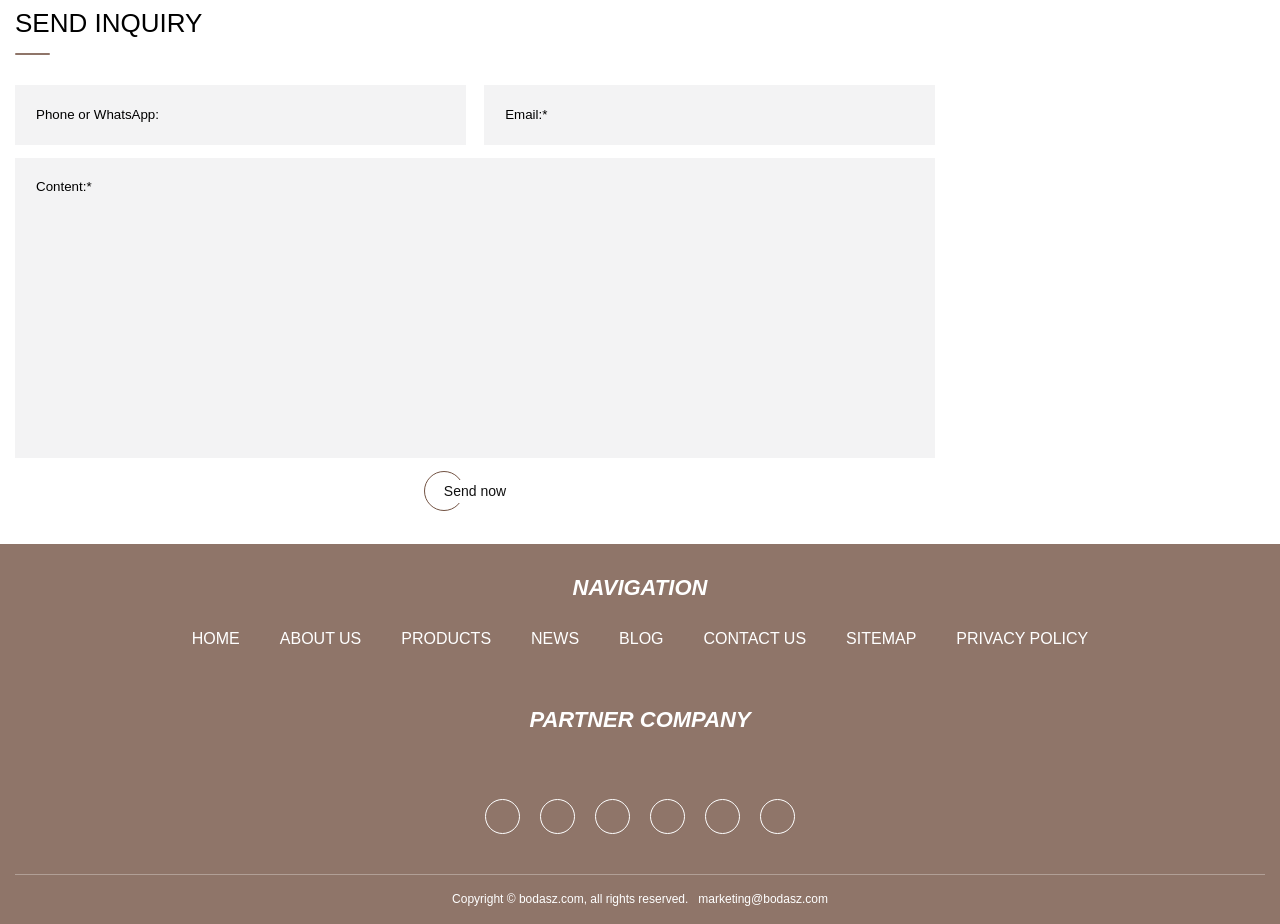Please determine the bounding box coordinates for the element that should be clicked to follow these instructions: "Write inquiry content".

[0.012, 0.171, 0.73, 0.496]